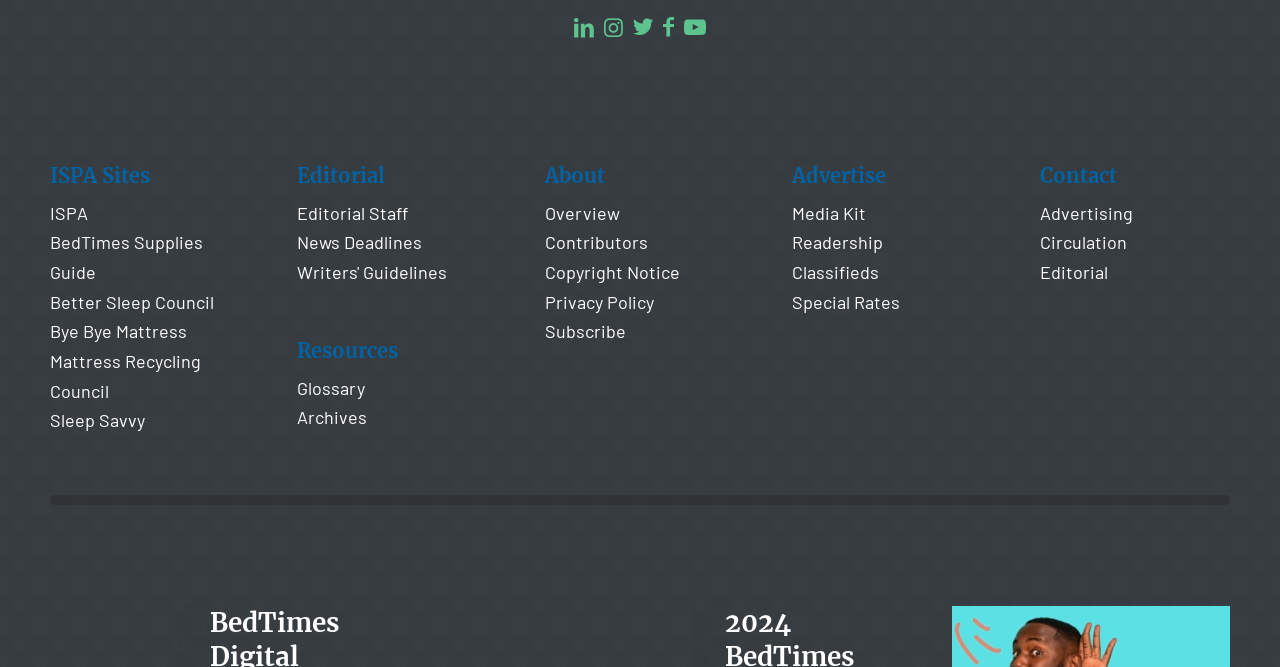Please answer the following question using a single word or phrase: 
How many menu items are there under 'Resources'?

2